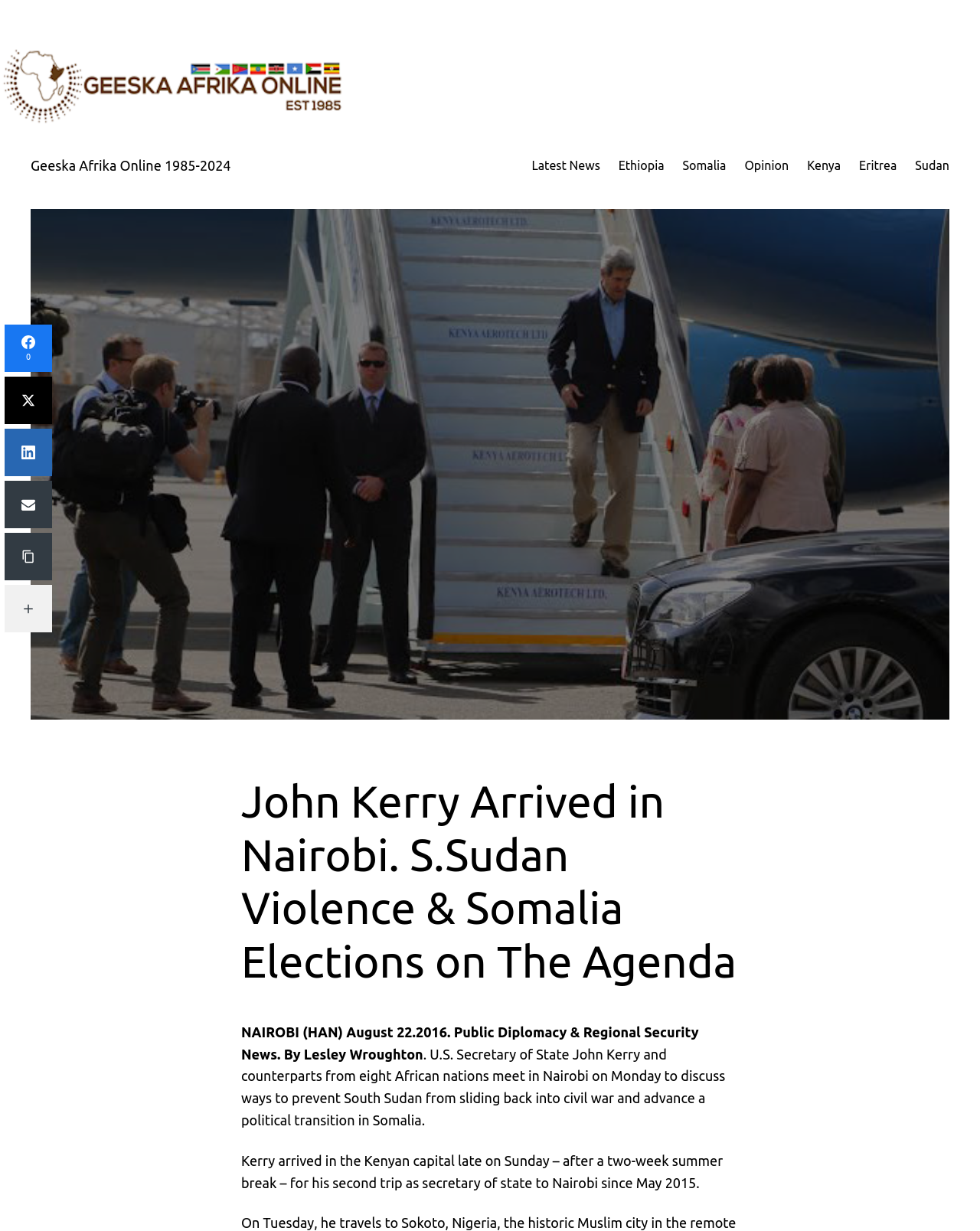Please find and report the bounding box coordinates of the element to click in order to perform the following action: "Click on the 'Latest News' link". The coordinates should be expressed as four float numbers between 0 and 1, in the format [left, top, right, bottom].

[0.543, 0.127, 0.612, 0.143]